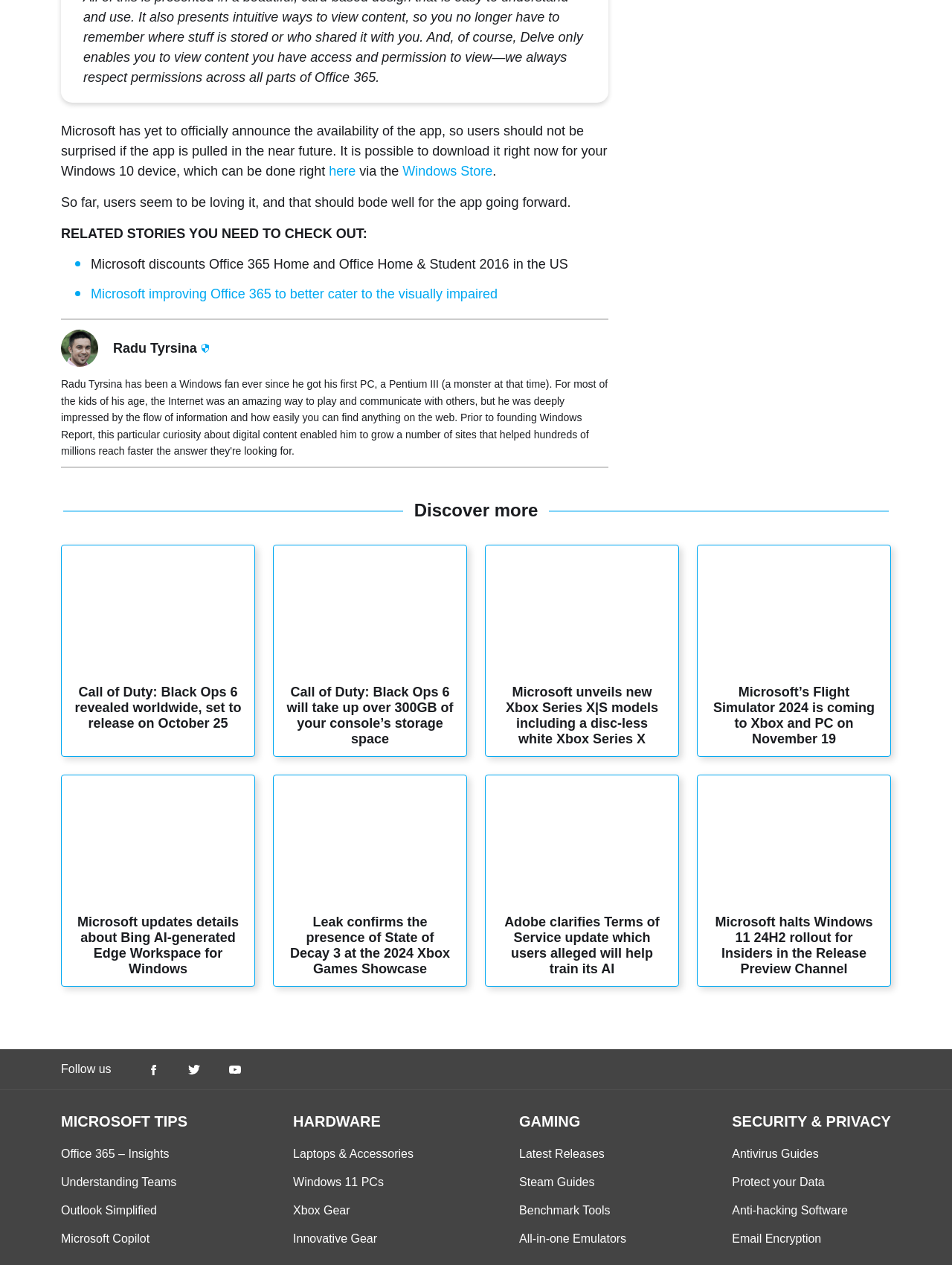Give a one-word or short-phrase answer to the following question: 
What are the social media platforms listed at the bottom of the webpage?

Facebook, Twitter, YouTube